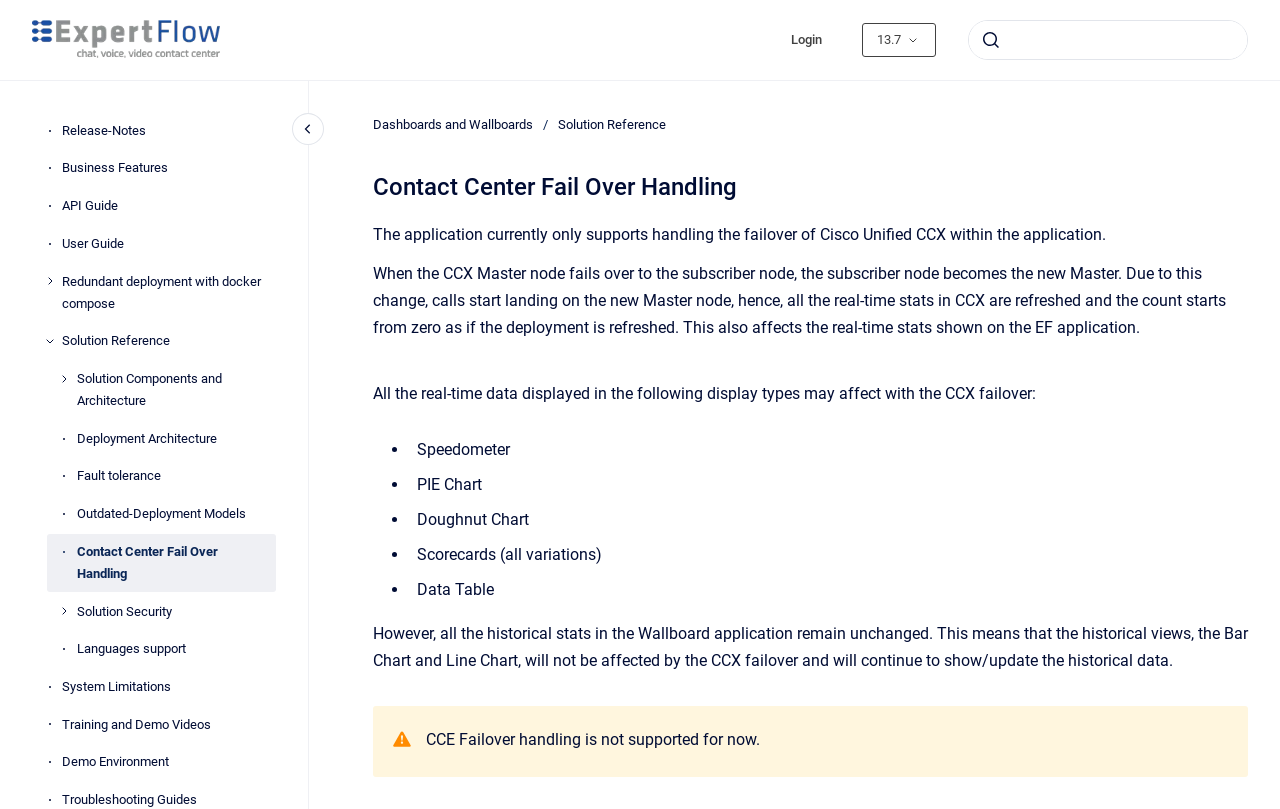Can you determine the bounding box coordinates of the area that needs to be clicked to fulfill the following instruction: "Login"?

[0.605, 0.023, 0.655, 0.076]